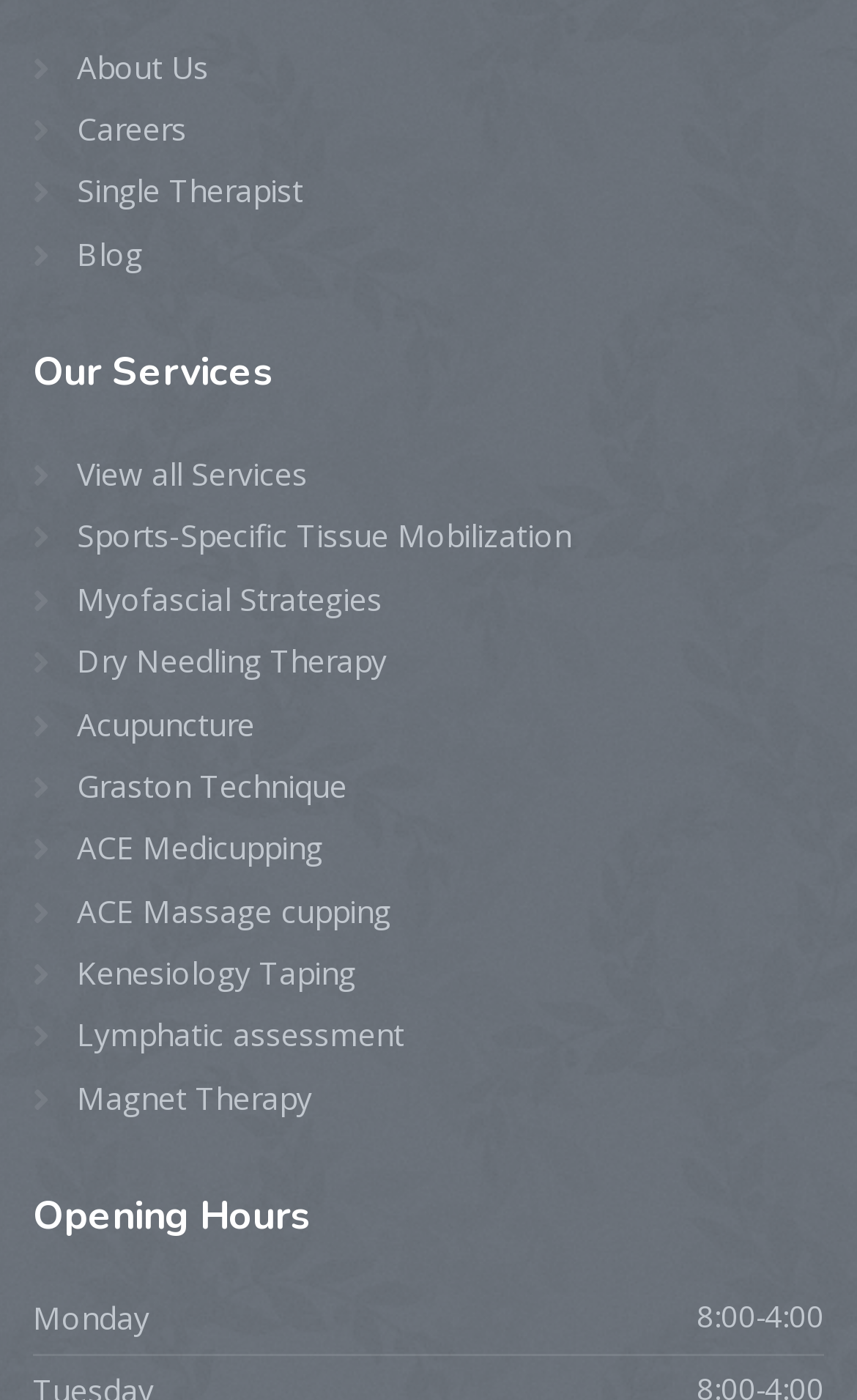Indicate the bounding box coordinates of the element that needs to be clicked to satisfy the following instruction: "View Cookie Policy". The coordinates should be four float numbers between 0 and 1, i.e., [left, top, right, bottom].

None